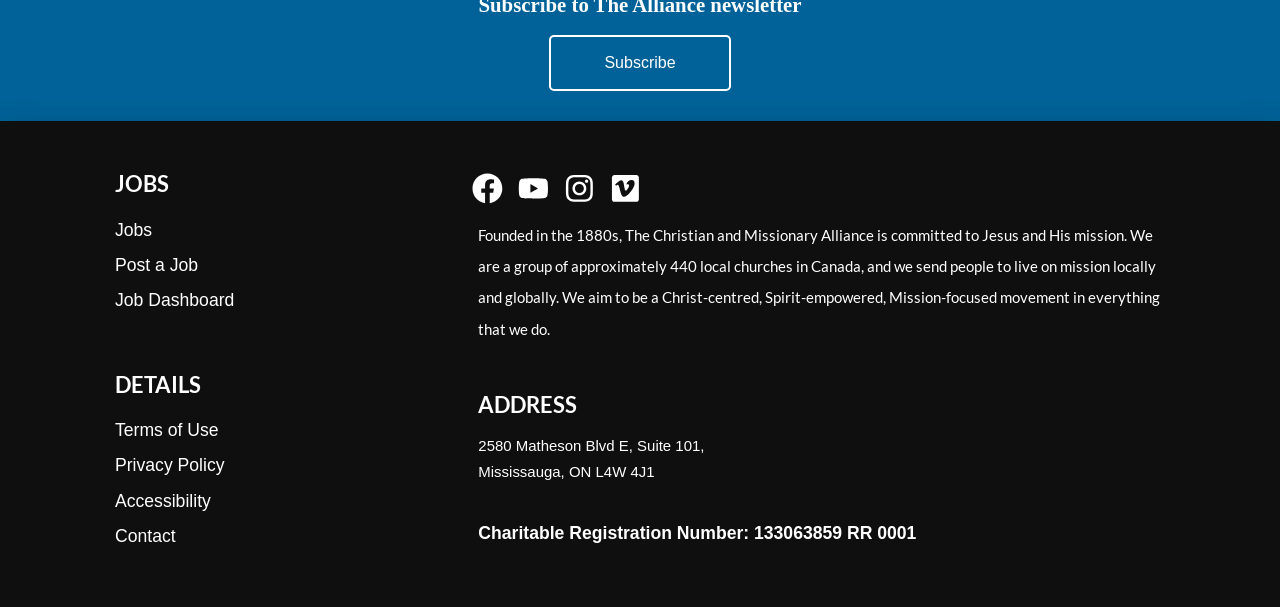Provide a short answer using a single word or phrase for the following question: 
What is the first step to leave a reply?

Enter a comment